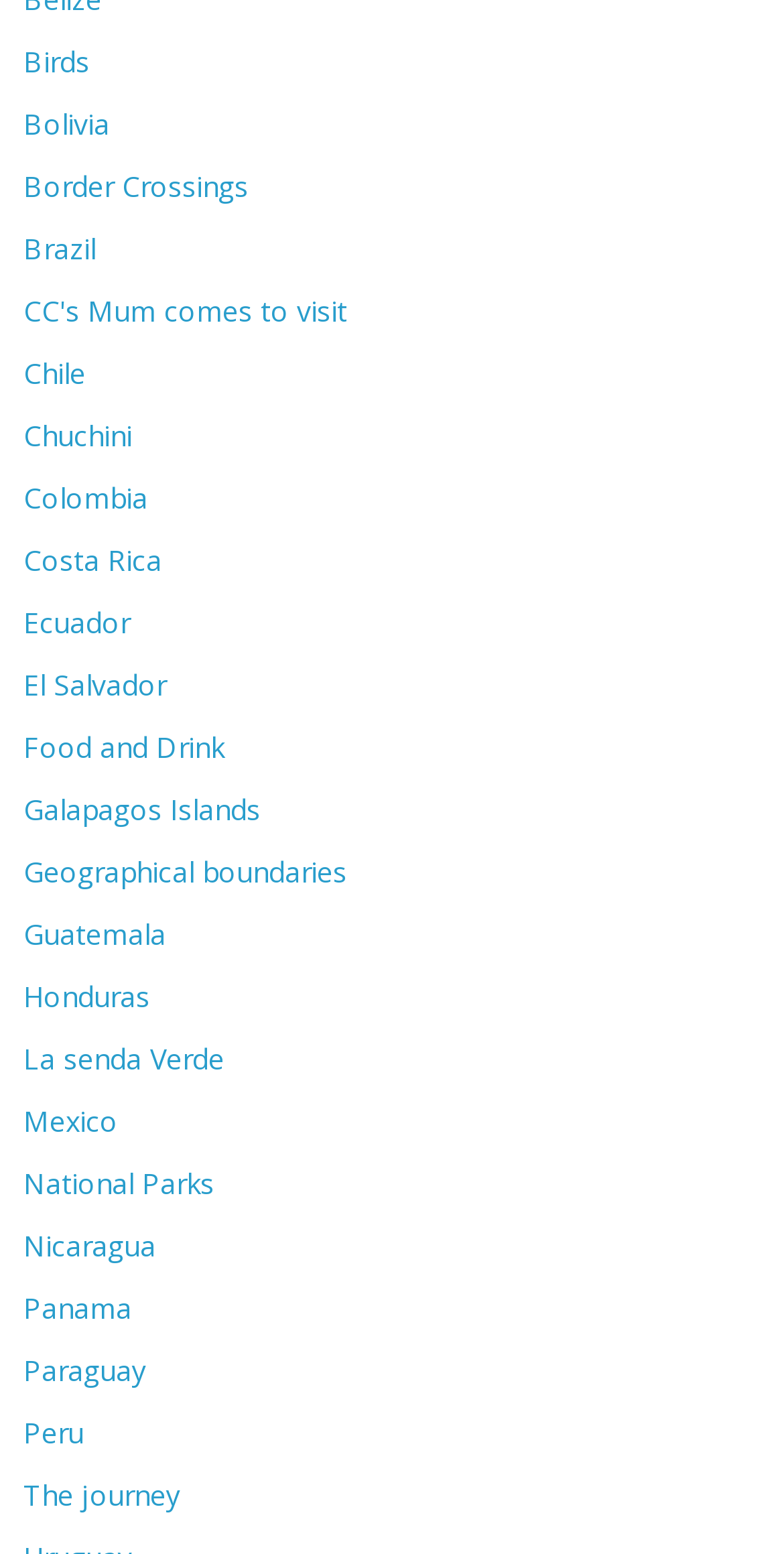What is the last link on the list?
Look at the screenshot and give a one-word or phrase answer.

The journey